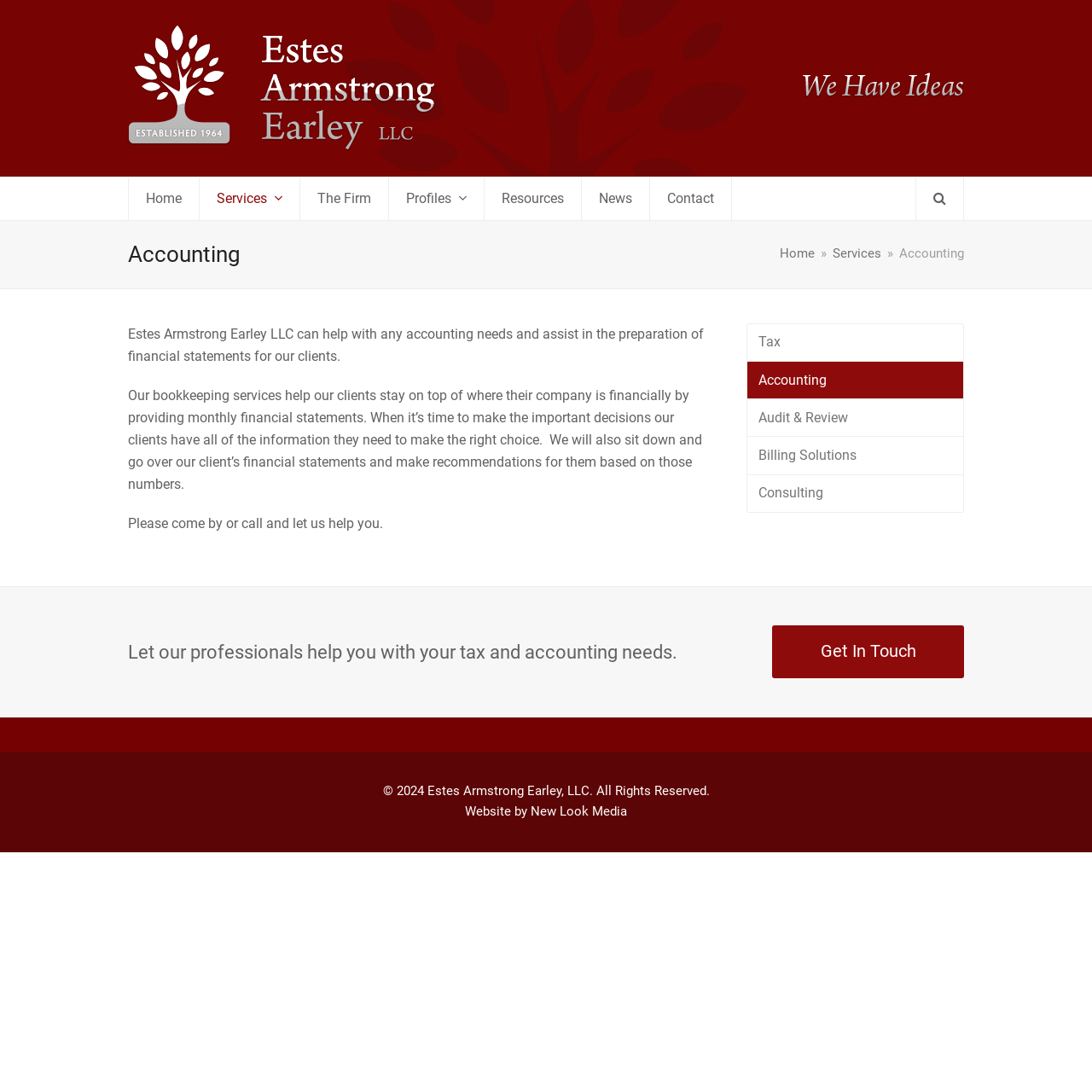How can I contact the company?
Look at the screenshot and provide an in-depth answer.

The contact information can be found at the bottom of the webpage, where there is a link that says 'Get In Touch'. This suggests that clicking on this link will provide a way to contact the company.